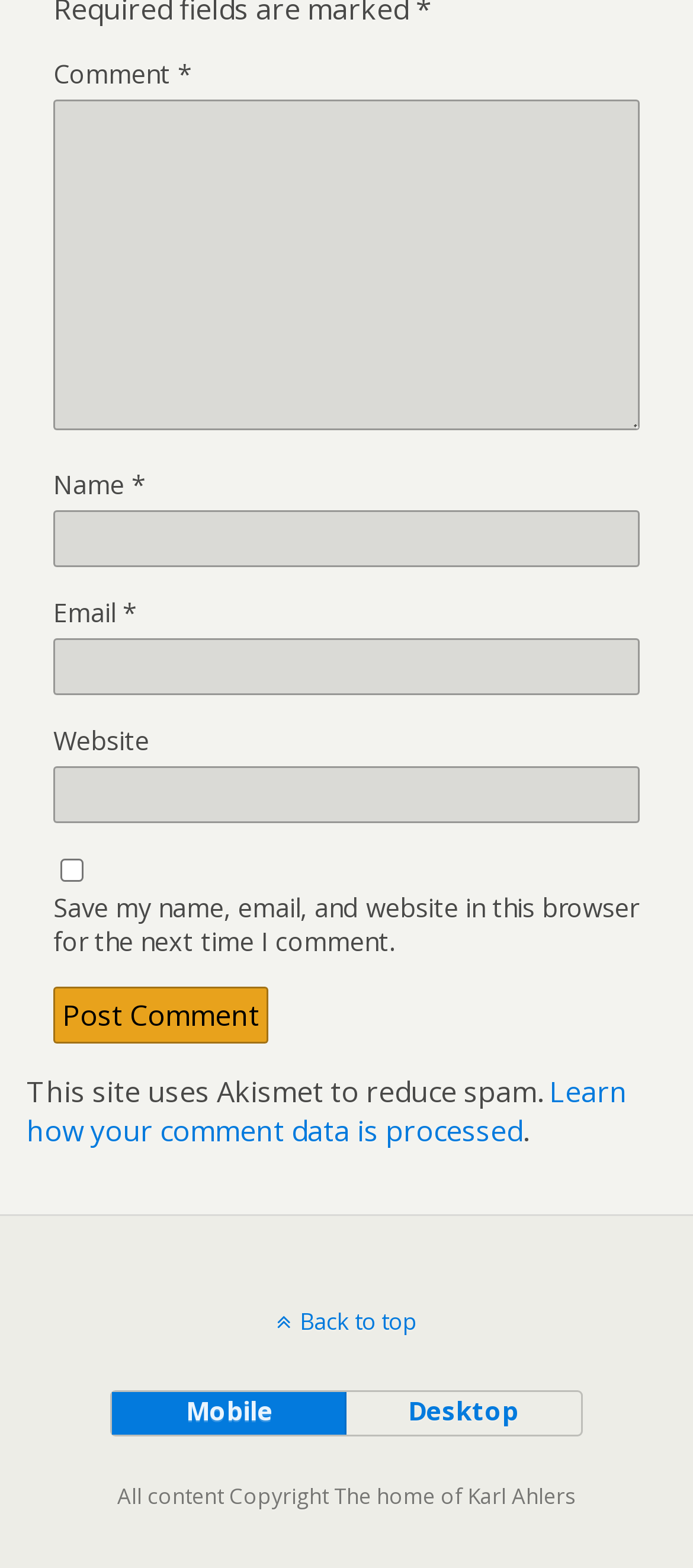Determine the bounding box coordinates of the region that needs to be clicked to achieve the task: "Input your email".

[0.077, 0.407, 0.923, 0.443]